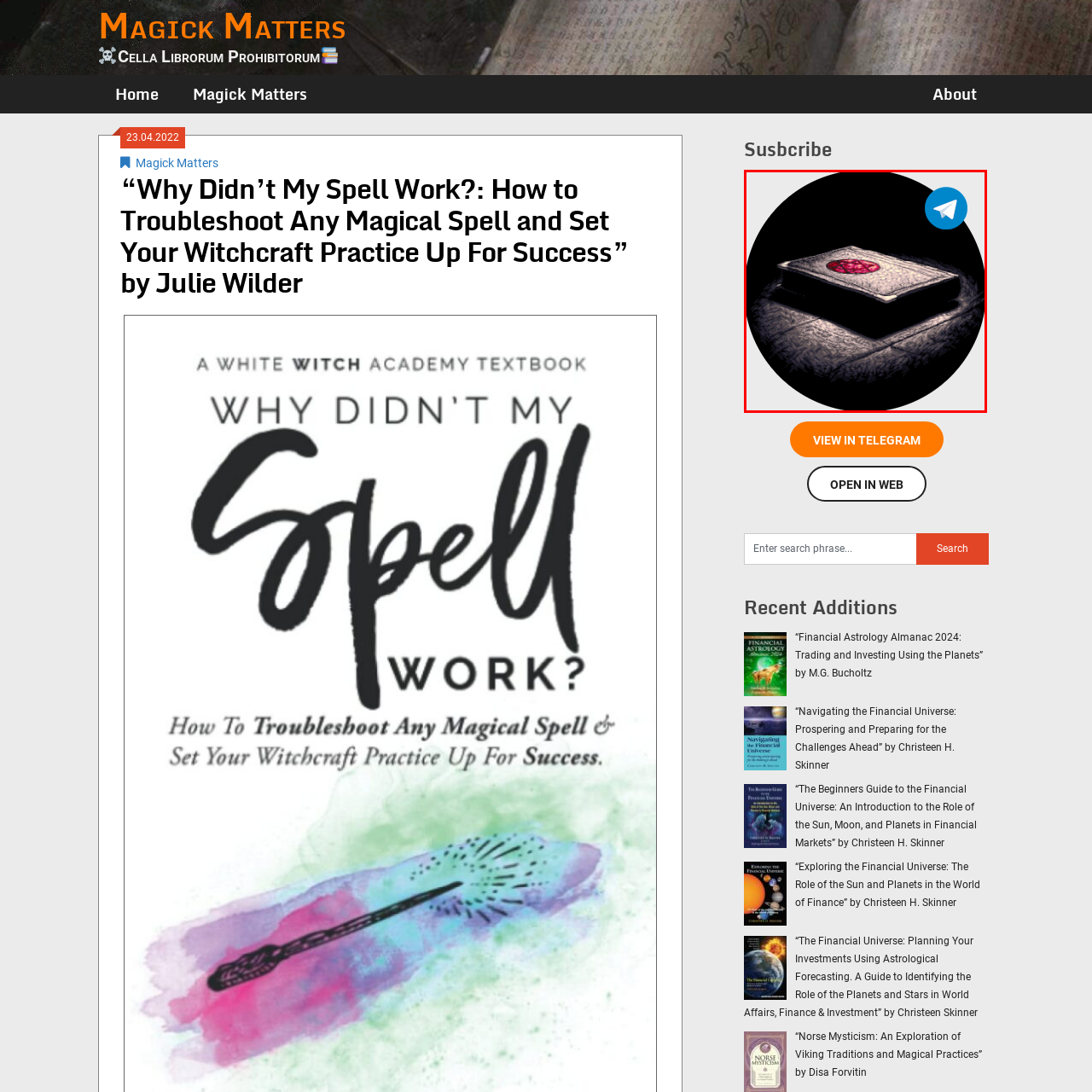Pay attention to the image highlighted by the red border, What is the shape of the symbol on the book's cover? Please give a one-word or short phrase answer.

Circular